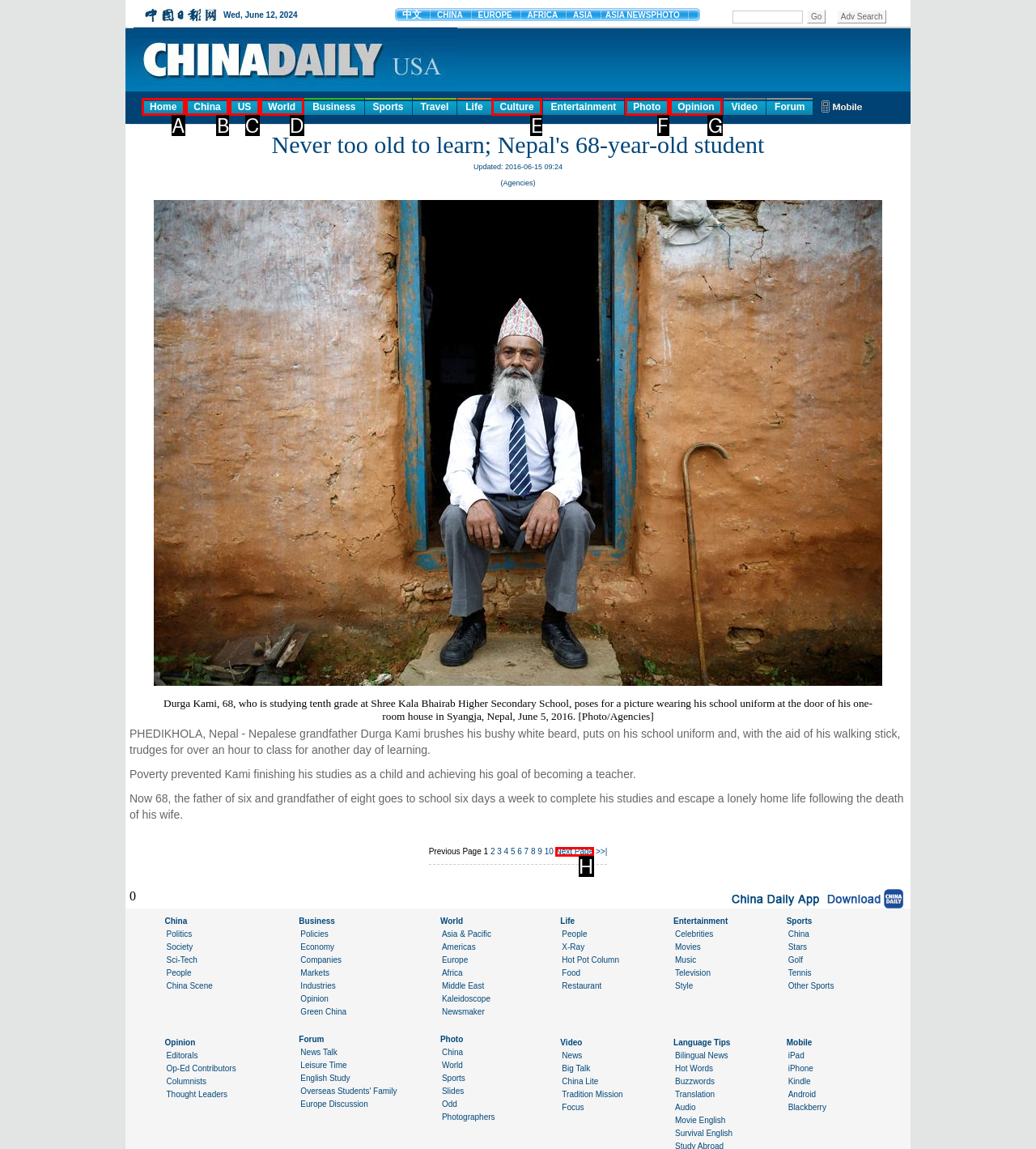From the given choices, identify the element that matches: Next Page
Answer with the letter of the selected option.

H